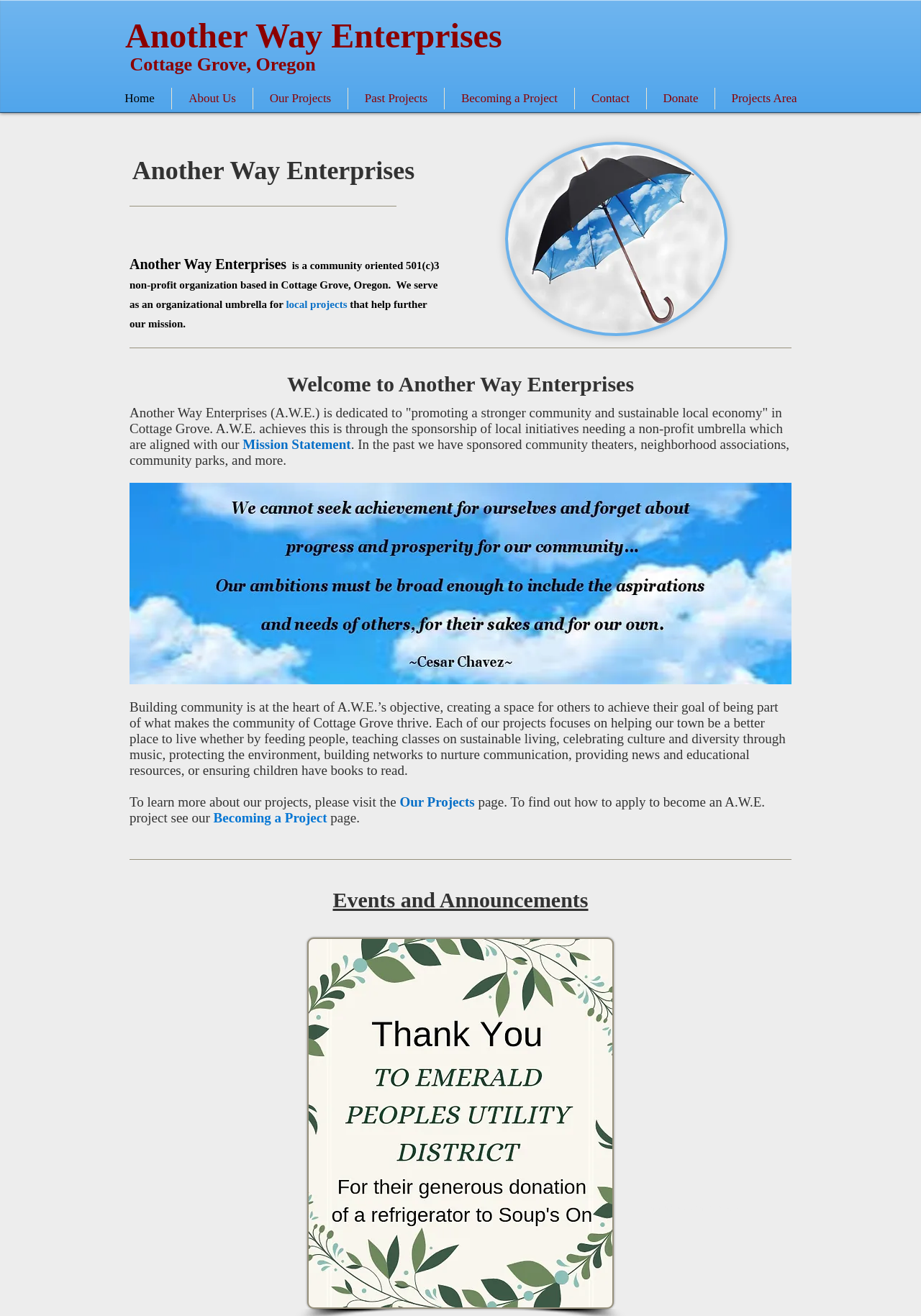Can you specify the bounding box coordinates for the region that should be clicked to fulfill this instruction: "View the image of Another Way Ent Umbrella".

[0.552, 0.11, 0.787, 0.253]